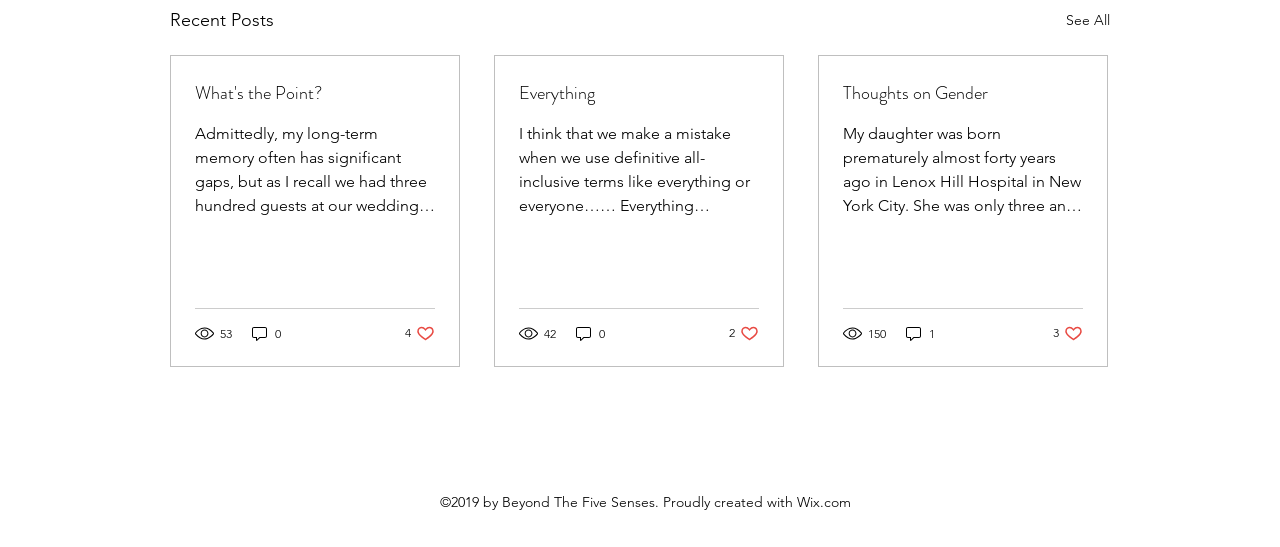What is the position of the 'See All' link?
Using the information from the image, answer the question thoroughly.

The position of the 'See All' link can be determined by looking at its bounding box coordinates [0.833, 0.011, 0.867, 0.064] which indicates that it is located at the top right of the webpage.